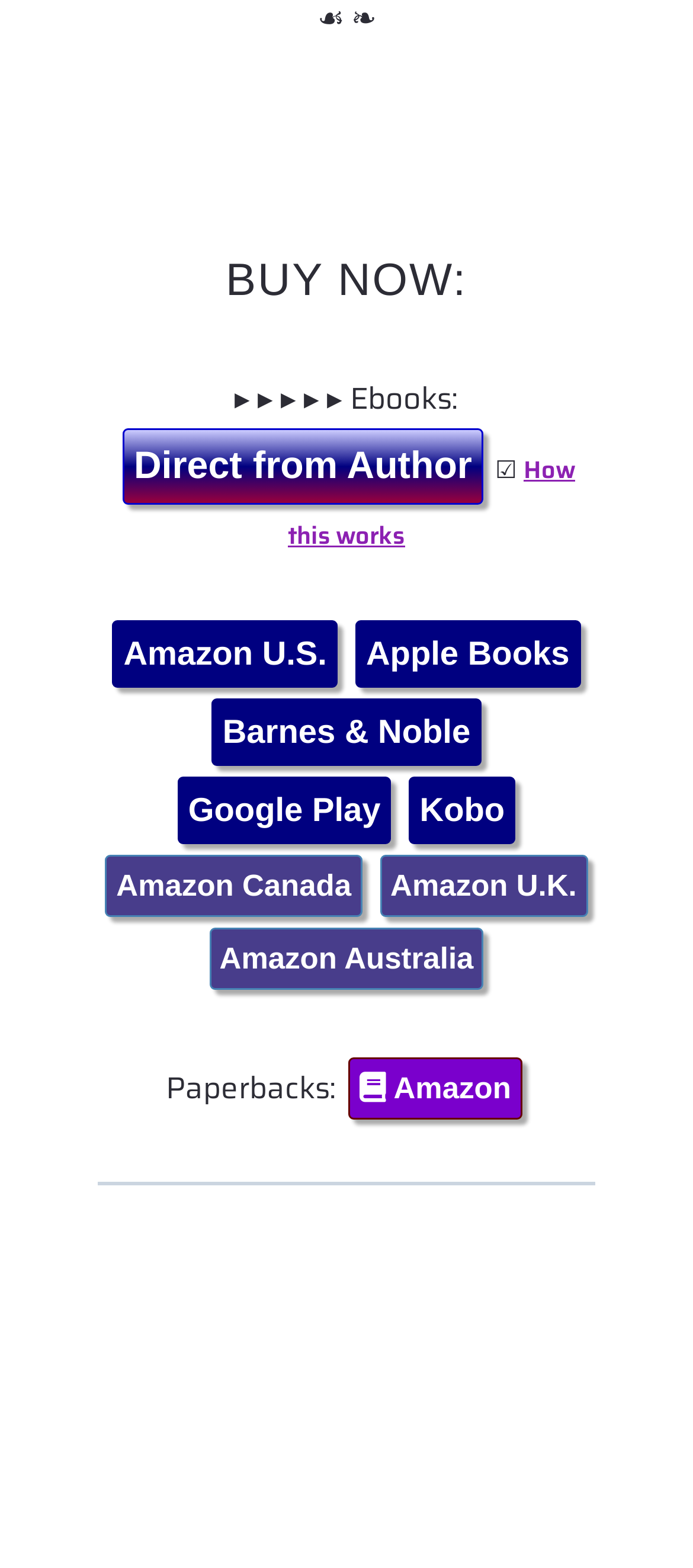Extract the bounding box coordinates for the UI element described by the text: "Food & Drinks". The coordinates should be in the form of [left, top, right, bottom] with values between 0 and 1.

None